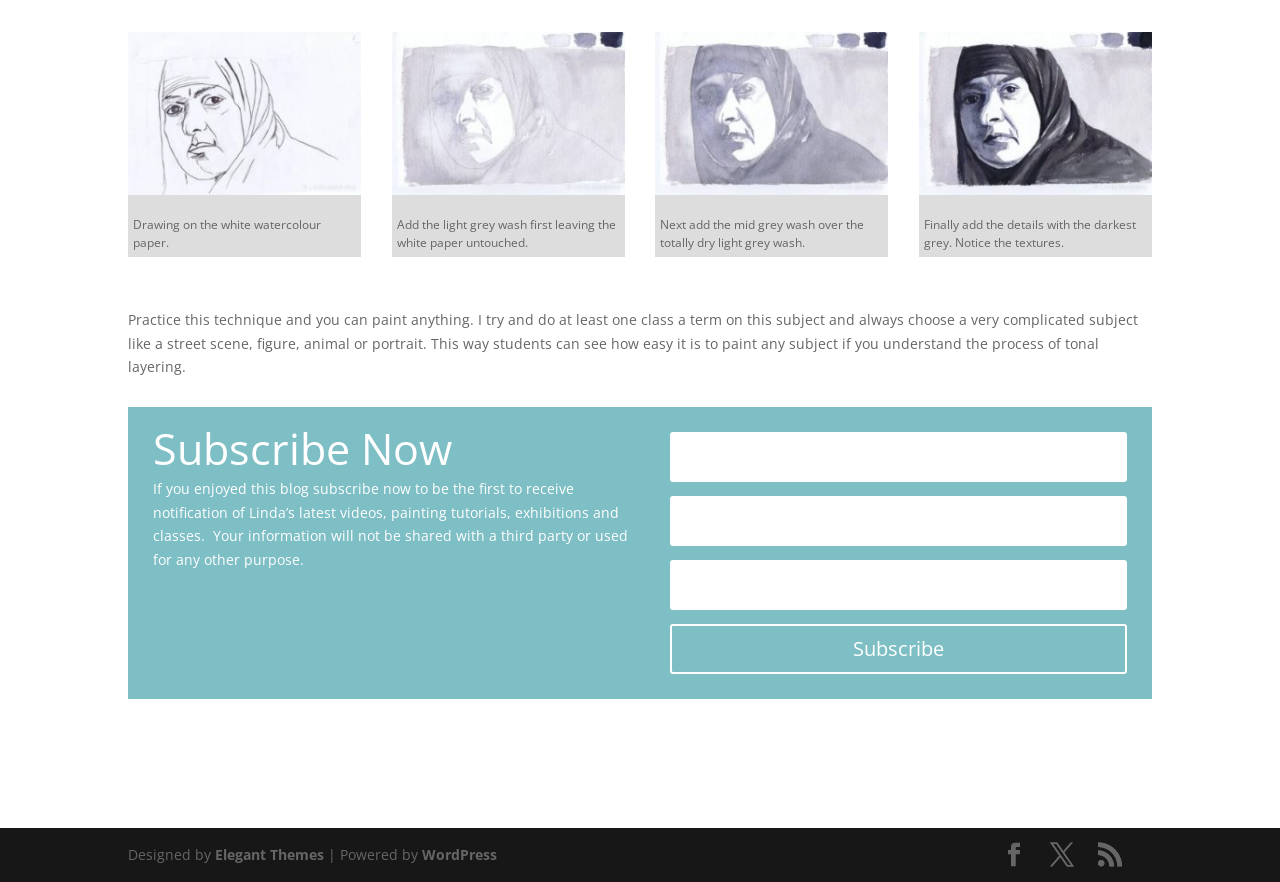Bounding box coordinates are given in the format (top-left x, top-left y, bottom-right x, bottom-right y). All values should be floating point numbers between 0 and 1. Provide the bounding box coordinate for the UI element described as: Sime Darby Auto Connexion

None